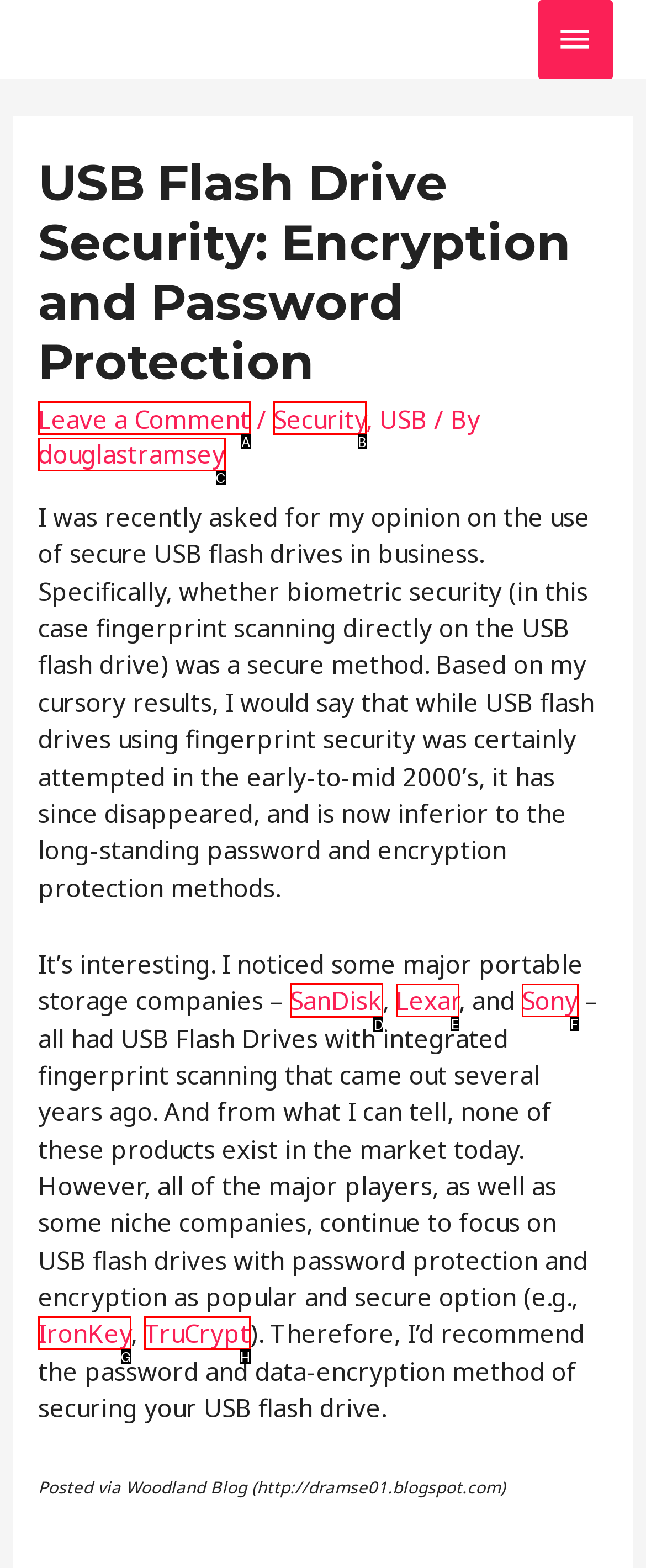Select the appropriate bounding box to fulfill the task: Visit the SanDisk website Respond with the corresponding letter from the choices provided.

D